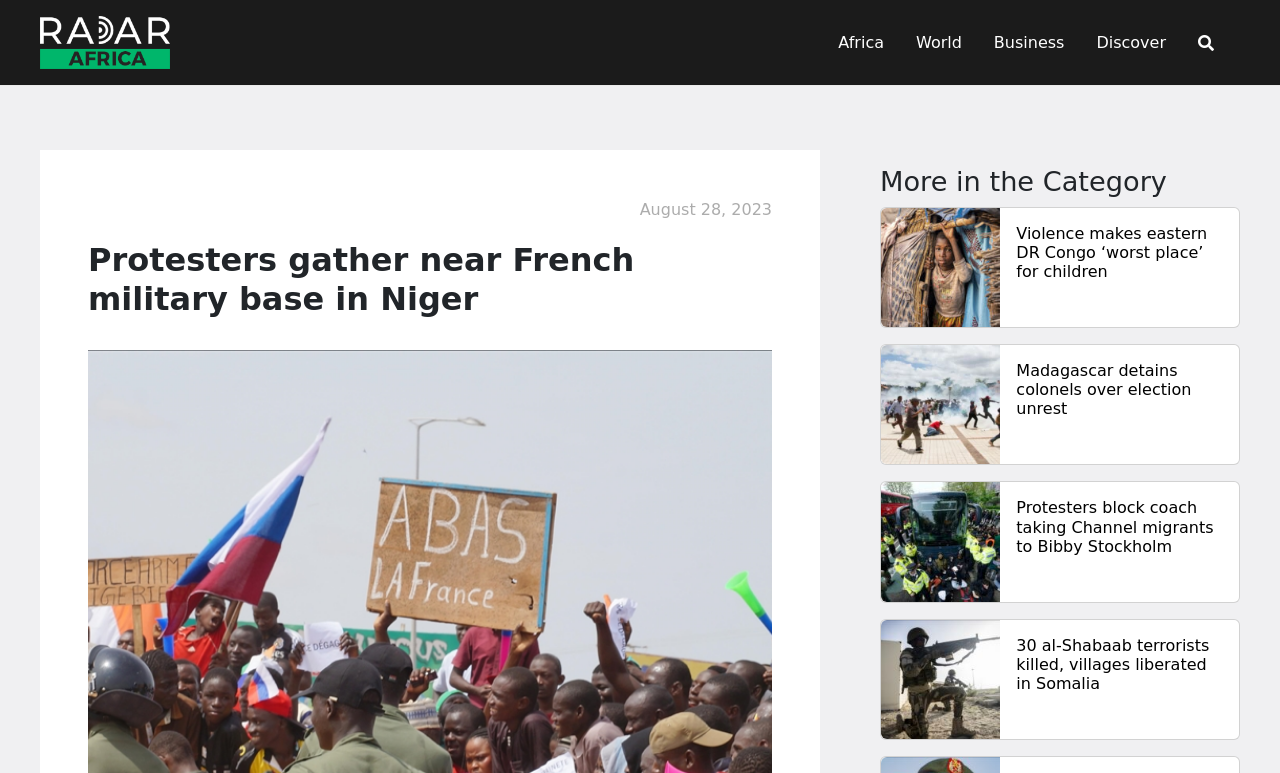How many al-Shabaab terrorists were killed in Somalia?
Refer to the image and provide a detailed answer to the question.

I determined the answer by looking at the heading '30 al-Shabaab terrorists killed, villages liberated in Somalia', where I saw the number '30' mentioned.